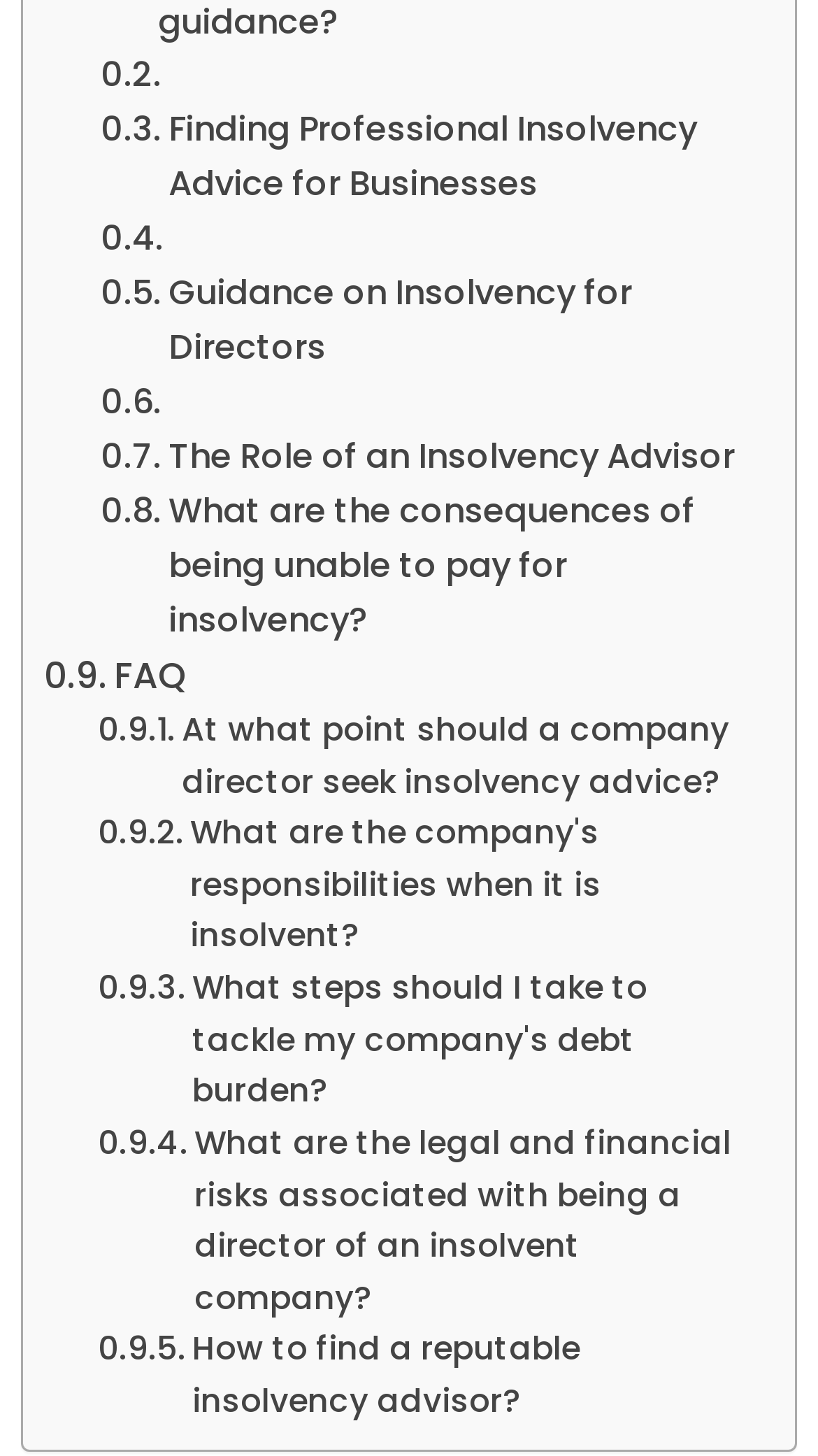Could you locate the bounding box coordinates for the section that should be clicked to accomplish this task: "View 'The Role of an Insolvency Advisor'".

[0.123, 0.295, 0.898, 0.333]